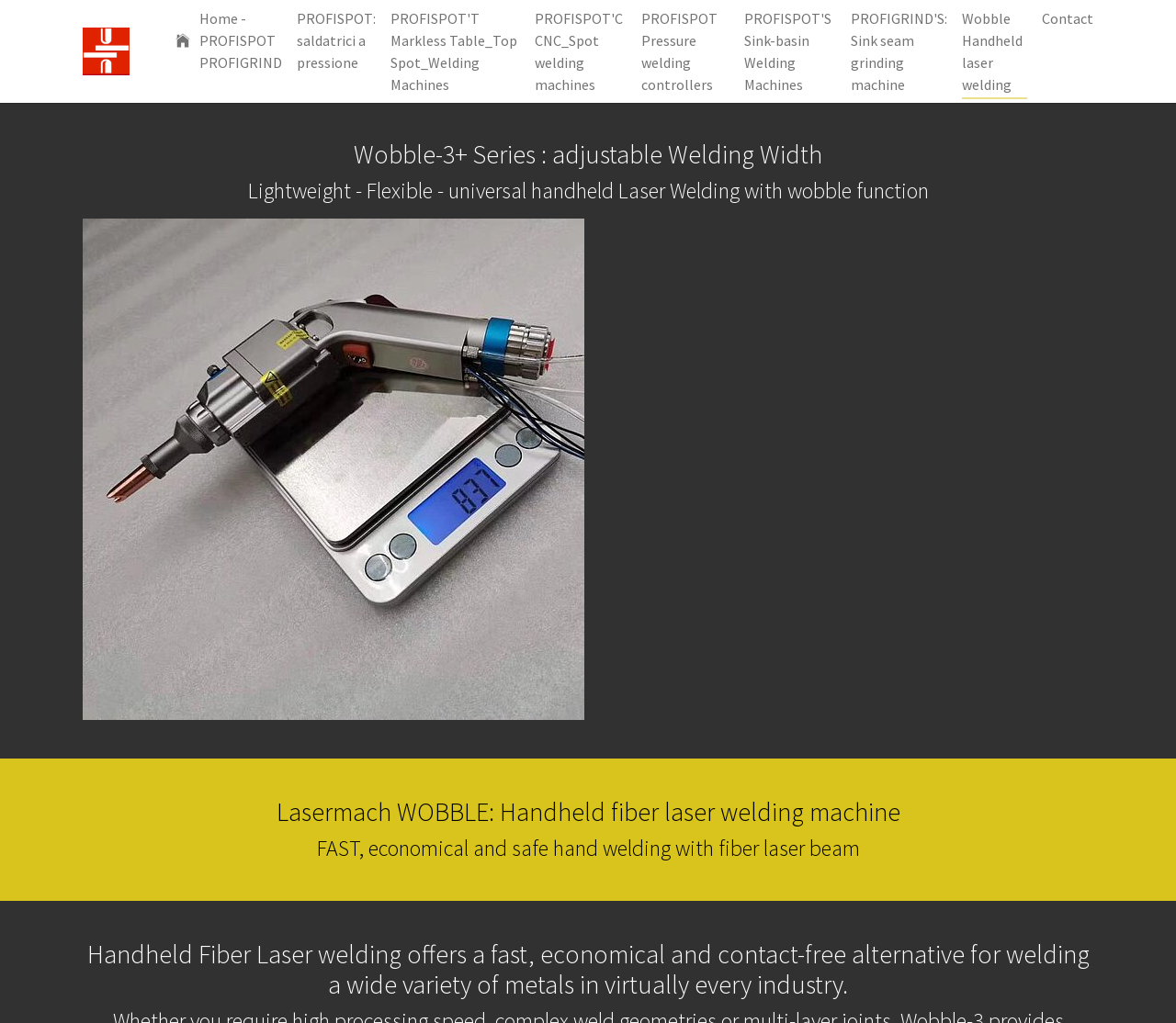Identify the bounding box coordinates necessary to click and complete the given instruction: "Learn about Wobble Handheld laser welding".

[0.812, 0.0, 0.88, 0.101]